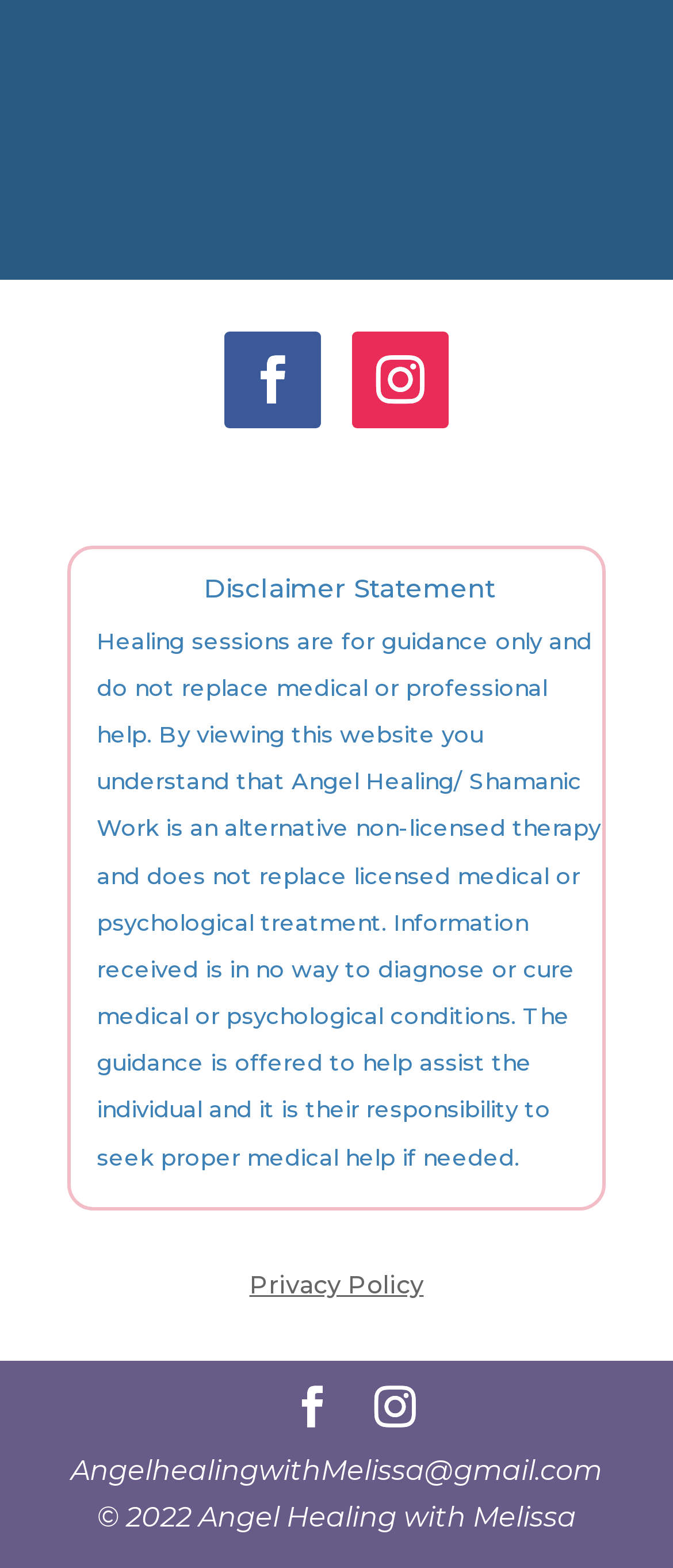Provide the bounding box coordinates of the HTML element described by the text: "Follow".

[0.333, 0.211, 0.477, 0.273]